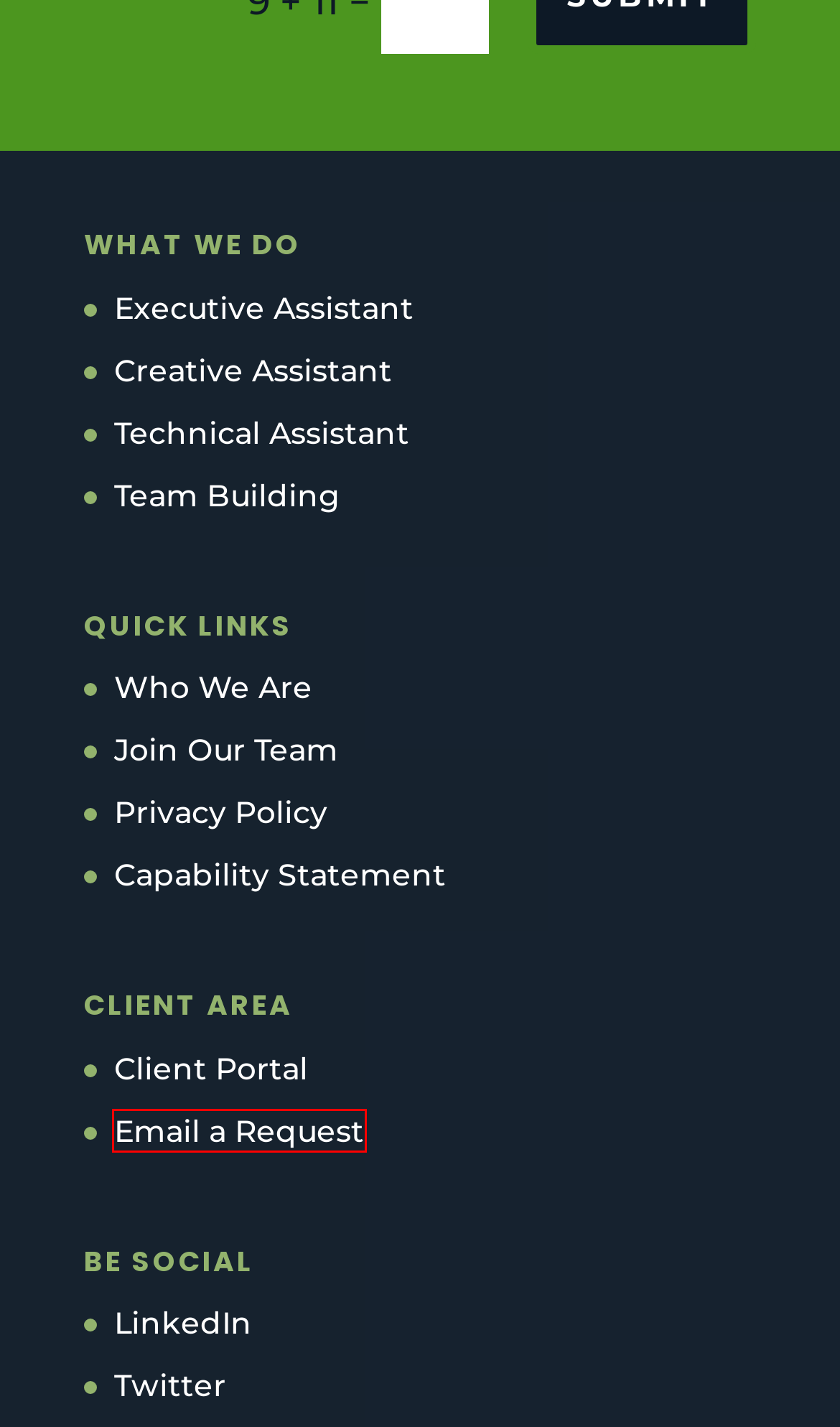Given a screenshot of a webpage featuring a red bounding box, identify the best matching webpage description for the new page after the element within the red box is clicked. Here are the options:
A. Who We Are - Apex Virtual Solutions
B. Branding and Website Design - Apex Virtual Solutions
C. Login :: Apex Virtual Solutions LLC
D. Team Building - Apex Virtual Solutions
E. Careers - Apex Virtual Solutions
F. Technical Virtual Assistant Services - Apex Virtual Solutions
G. Atlanta Virtual Executive Assistant - Apex Virtual Solutions
H. Submit a Project - Apex Virtual Solutions

H